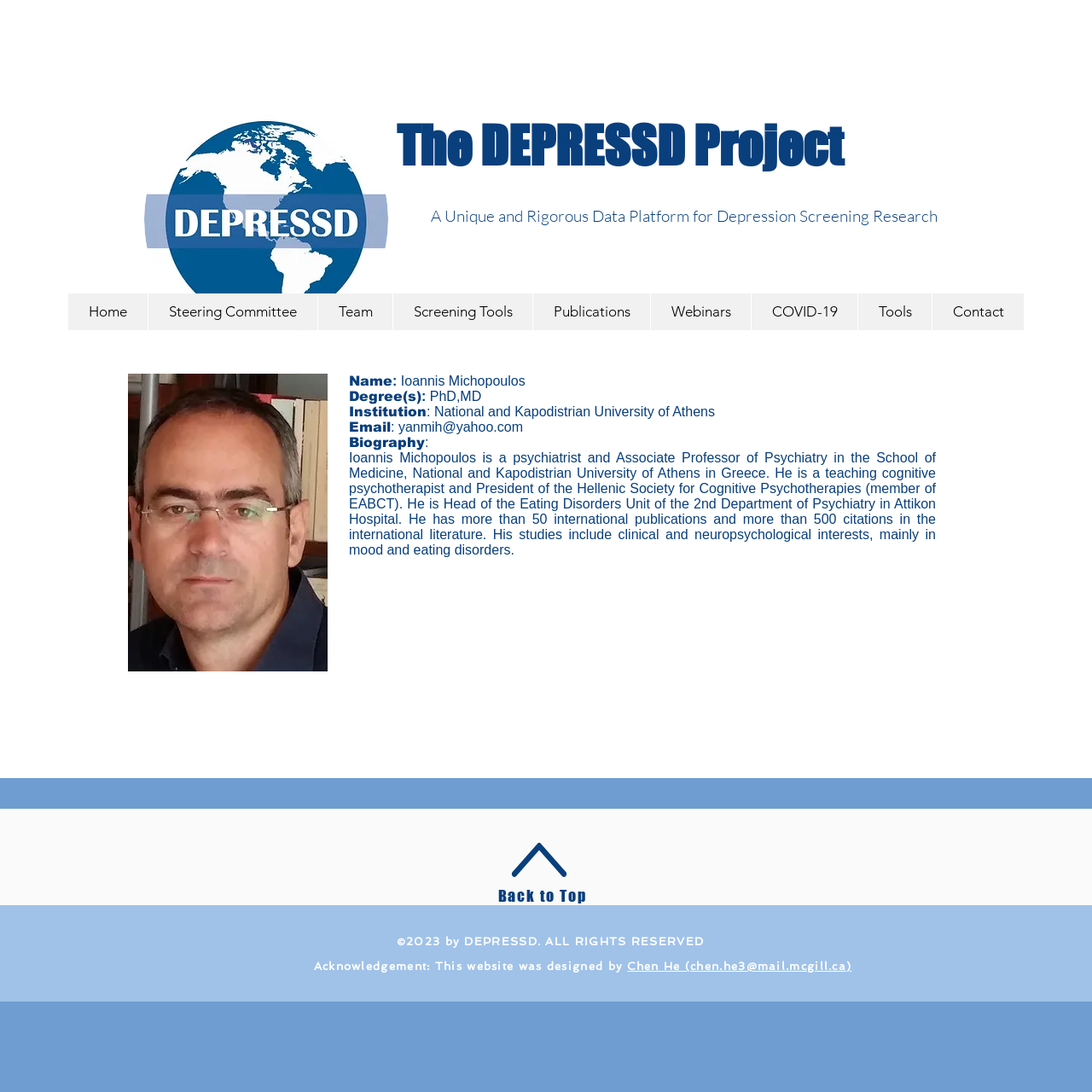Identify the bounding box coordinates of the specific part of the webpage to click to complete this instruction: "Read Transtelco Holding Inc. article".

None